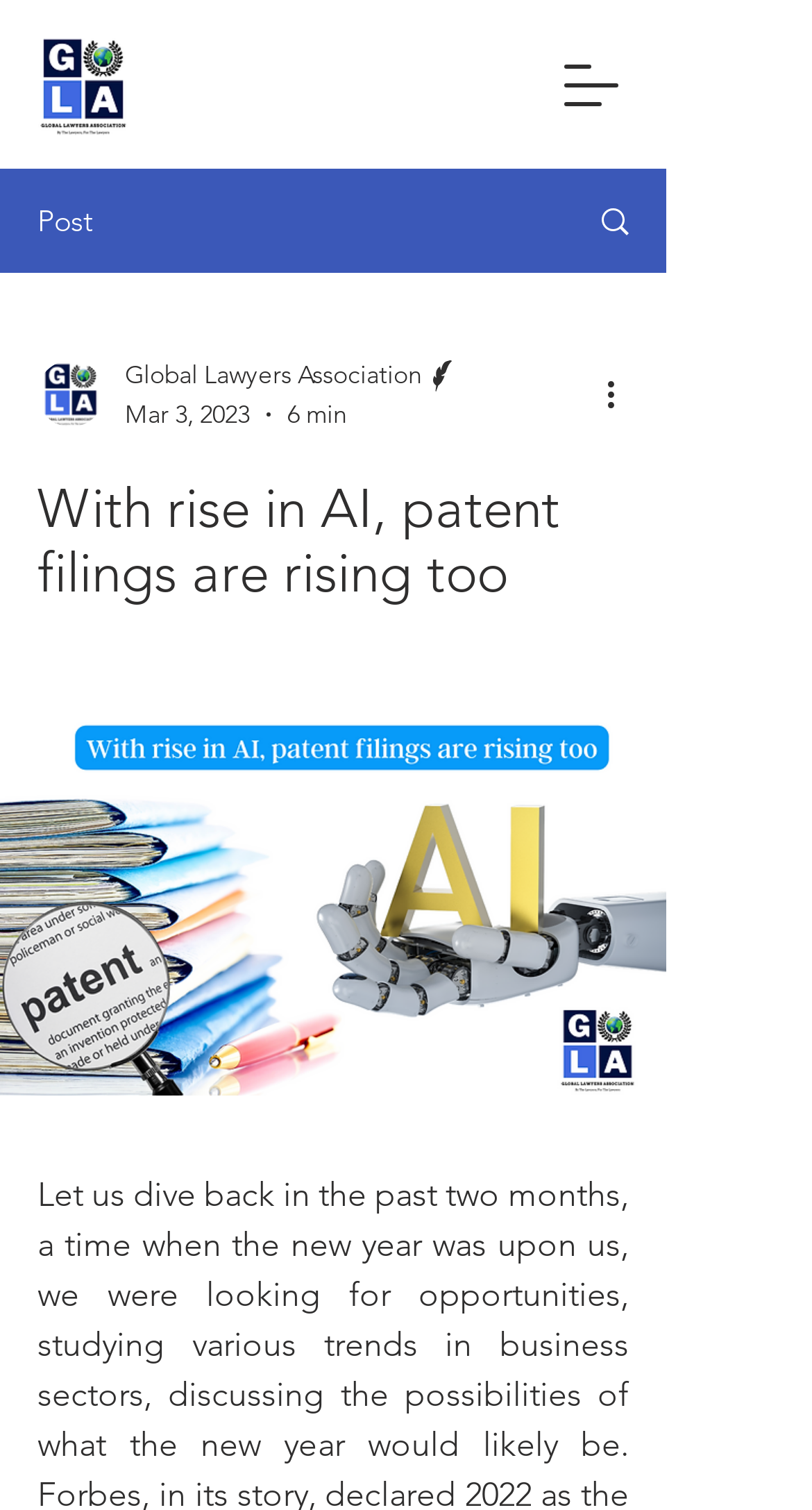Who is the writer of the post?
Using the details from the image, give an elaborate explanation to answer the question.

I can see that there is a generic element 'Writer' below the image of the writer, which suggests that the writer of the post is the person whose image is displayed.